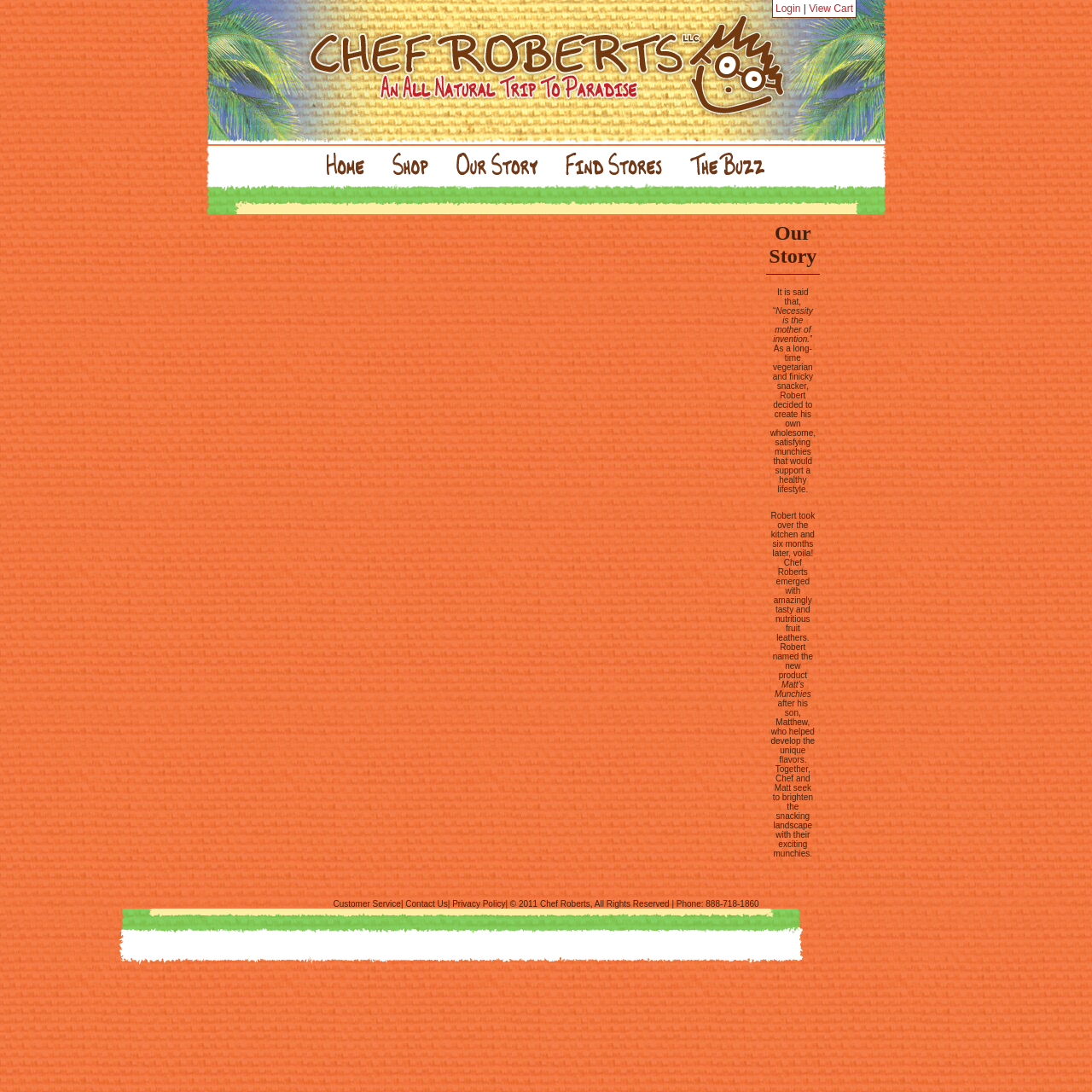What is the phone number listed at the bottom of the webpage?
Using the picture, provide a one-word or short phrase answer.

888-718-1860